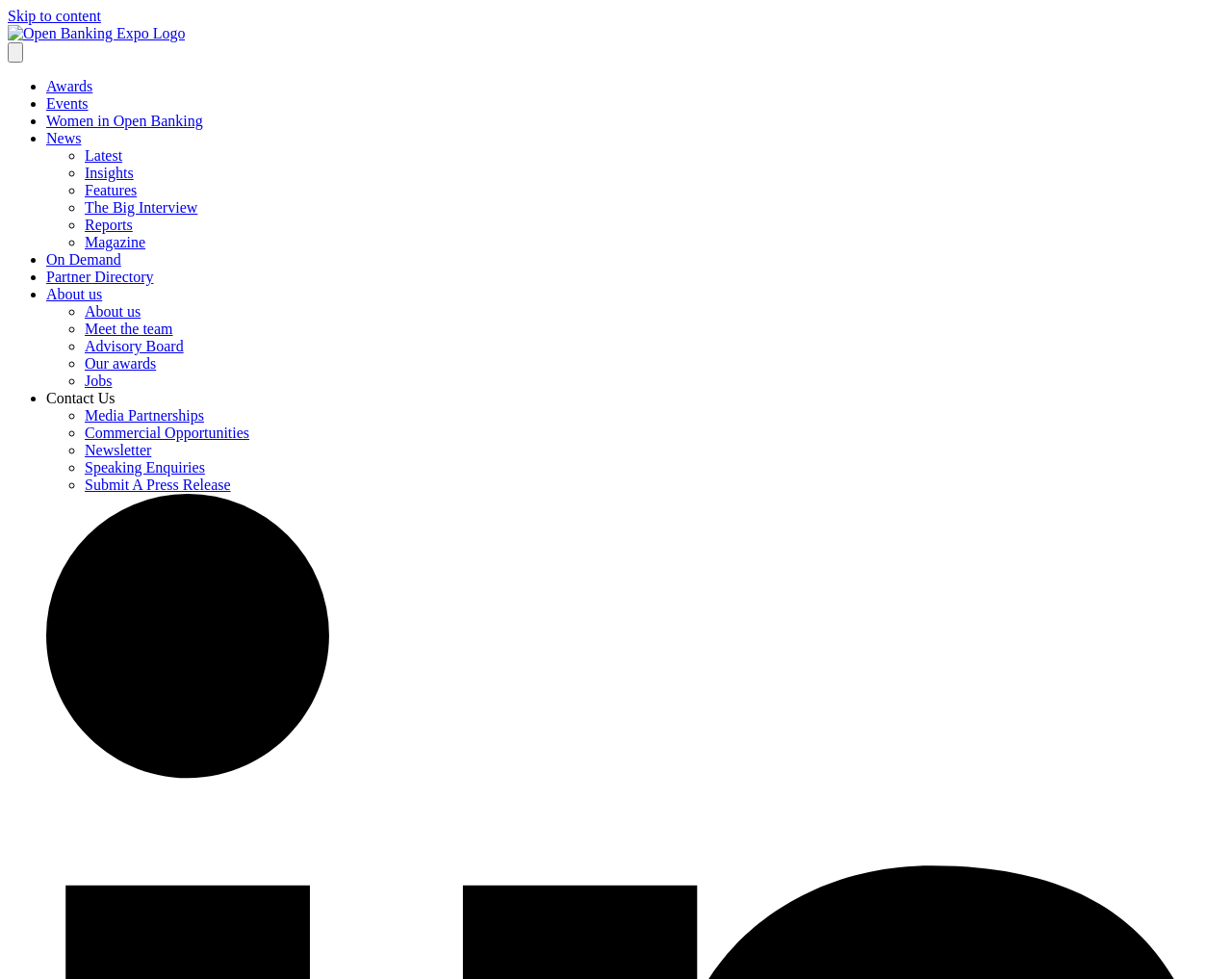Using the provided element description: "alt="Bhagyashri Kadam profile picture"", determine the bounding box coordinates of the corresponding UI element in the screenshot.

None